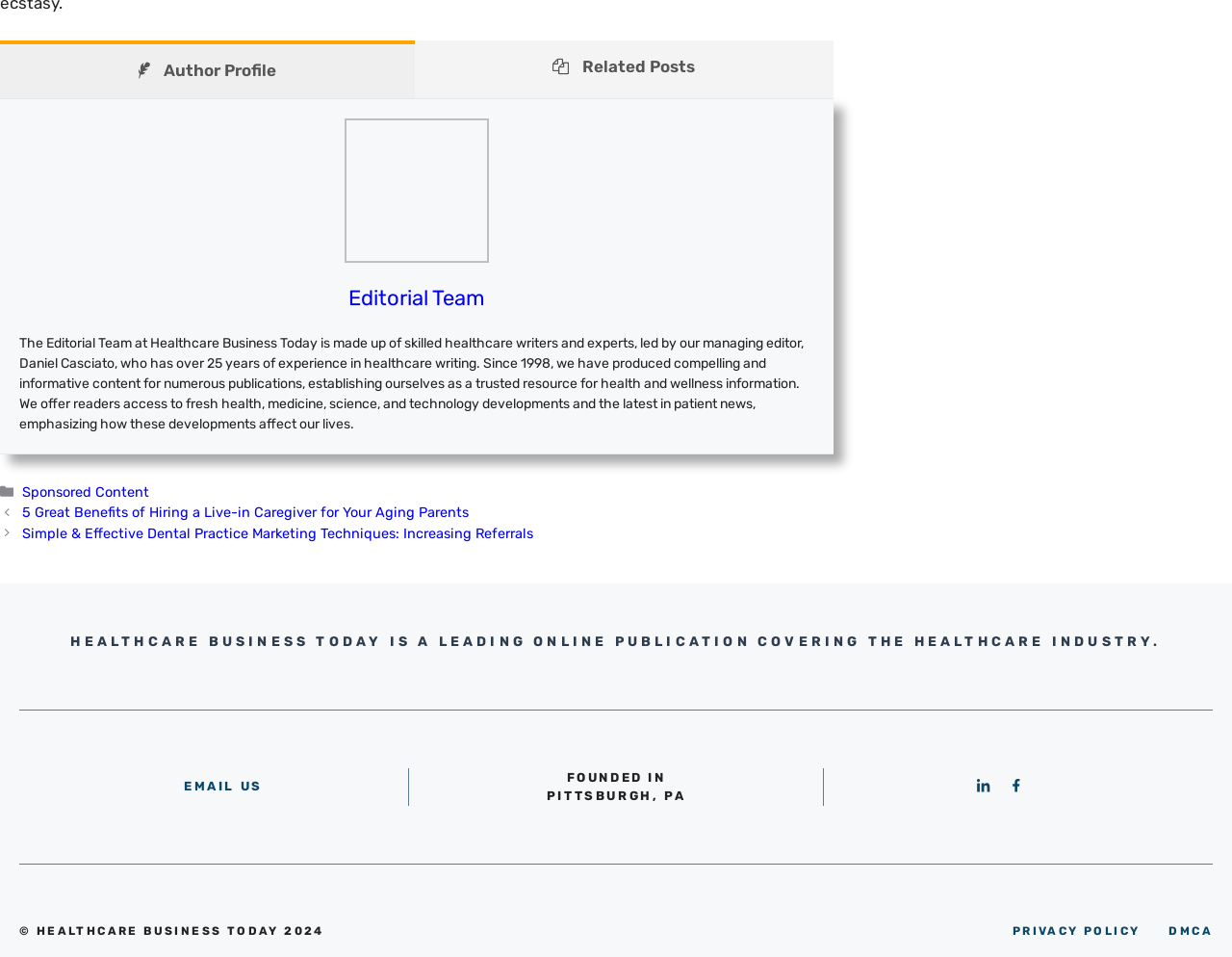Can you specify the bounding box coordinates of the area that needs to be clicked to fulfill the following instruction: "Read the editorial team description"?

[0.016, 0.35, 0.652, 0.451]